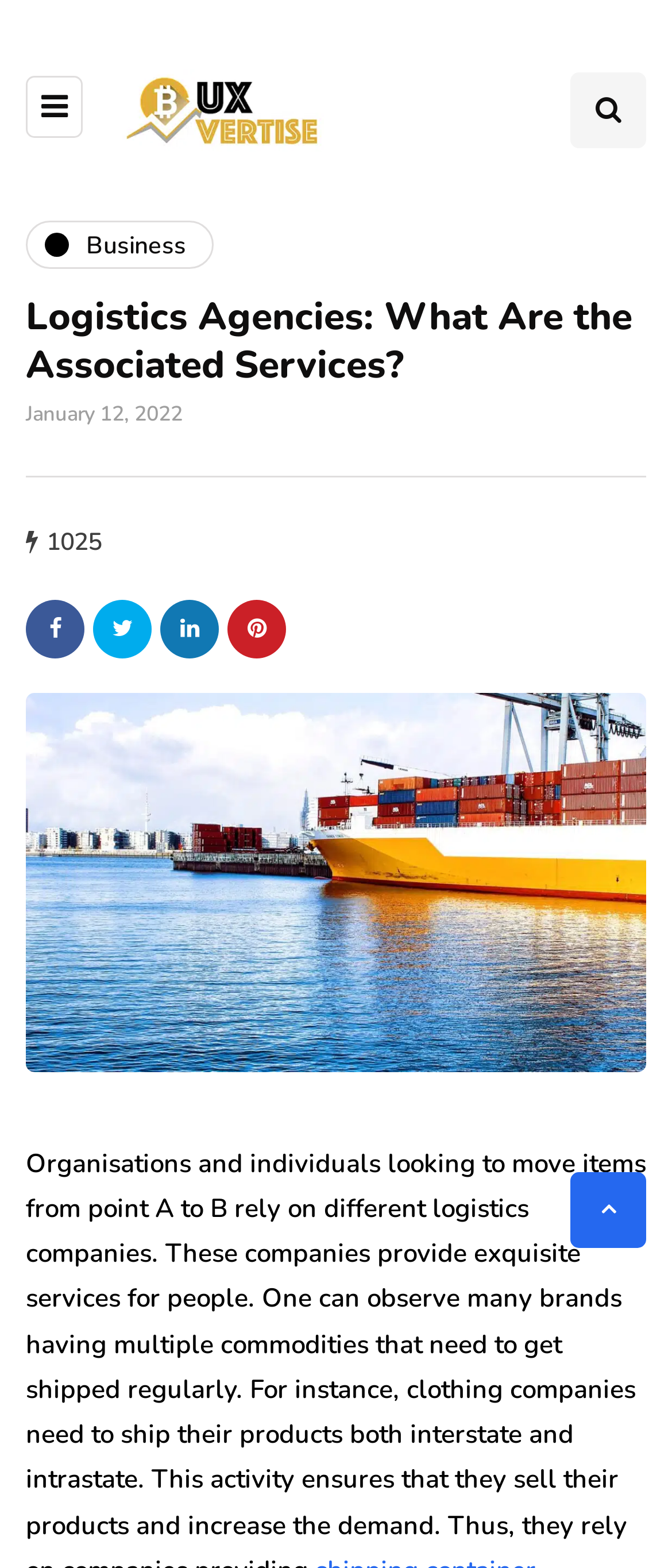Determine the bounding box coordinates of the section I need to click to execute the following instruction: "visit Business page". Provide the coordinates as four float numbers between 0 and 1, i.e., [left, top, right, bottom].

[0.038, 0.141, 0.318, 0.172]